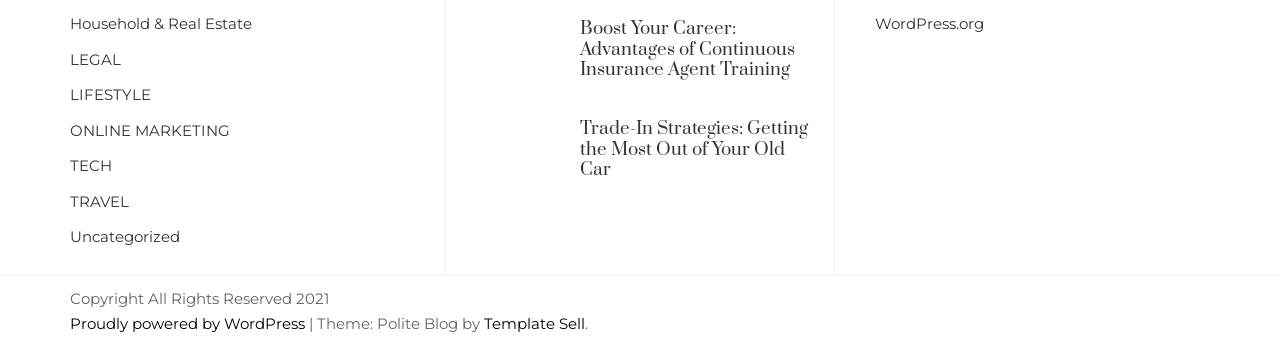Locate the bounding box coordinates of the area to click to fulfill this instruction: "Check Copyright information". The bounding box should be presented as four float numbers between 0 and 1, in the order [left, top, right, bottom].

[0.055, 0.832, 0.257, 0.887]